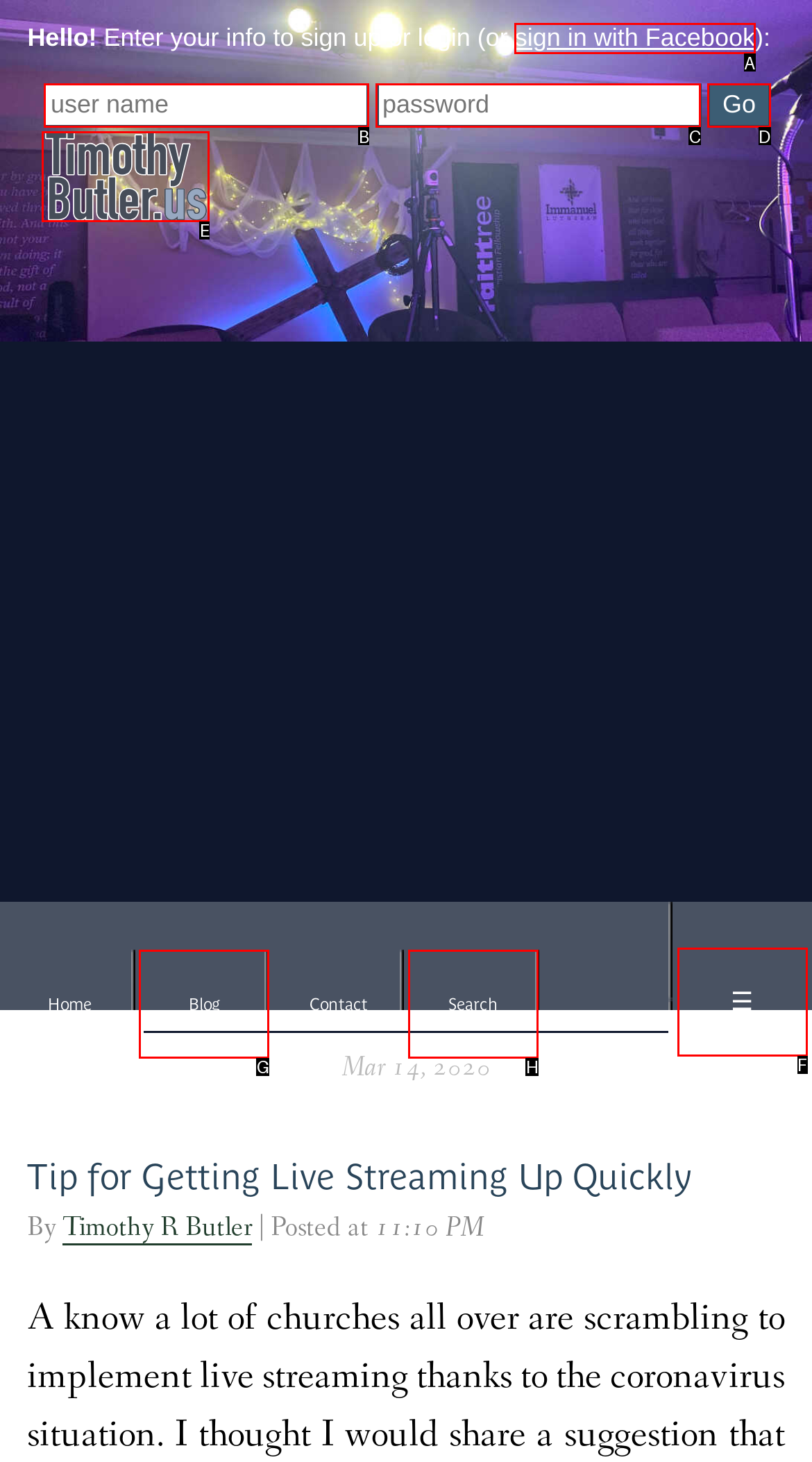Which option should be clicked to complete this task: Click the sign in with Facebook link
Reply with the letter of the correct choice from the given choices.

A